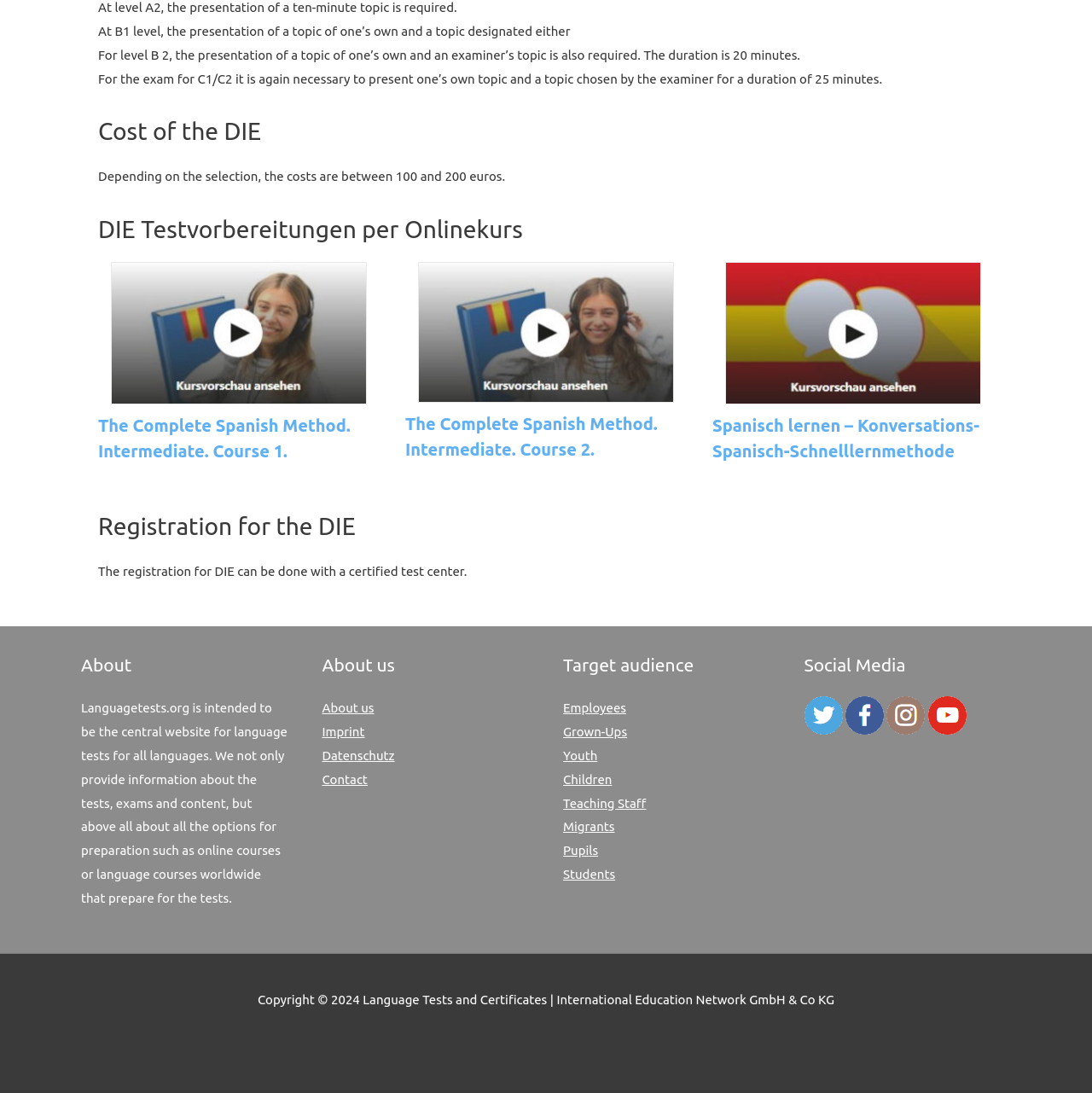Identify the bounding box coordinates of the HTML element based on this description: "Spanisch lernen – Konversations-Spanisch-Schnelllernmethode".

[0.652, 0.38, 0.897, 0.422]